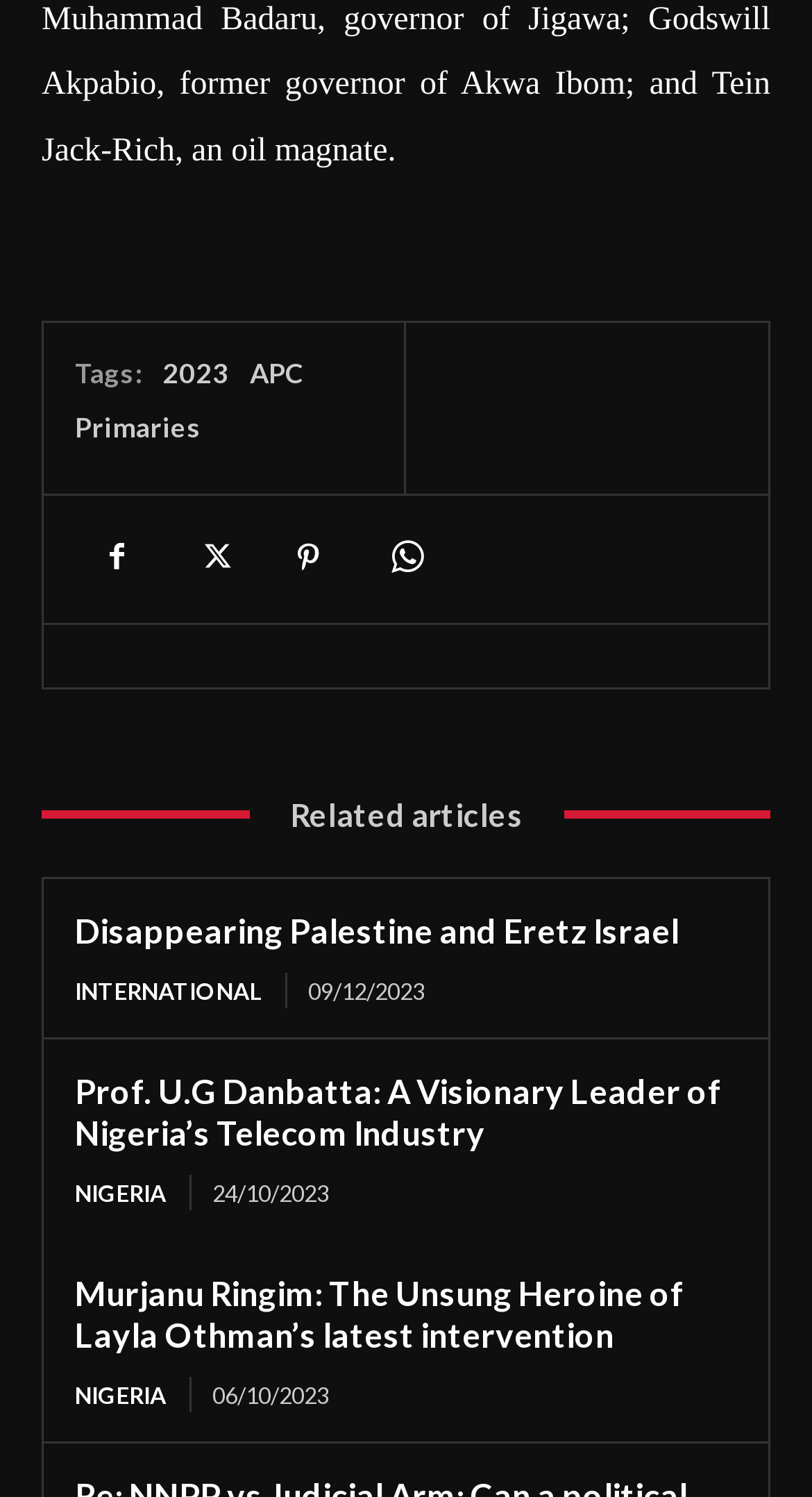Could you please study the image and provide a detailed answer to the question:
How many related articles are there?

I counted the number of headings under the 'Related articles' section, and there are three article titles listed.